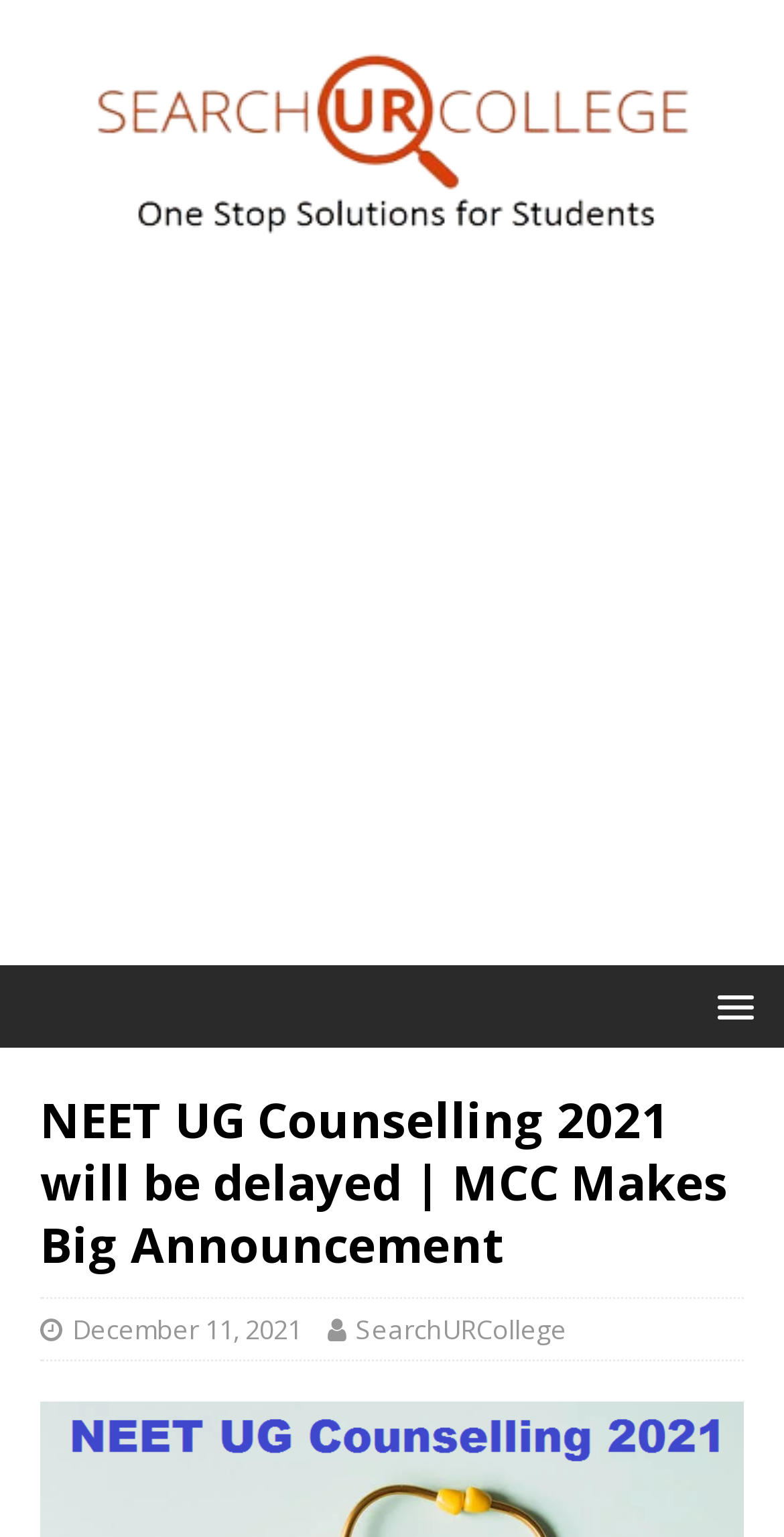Using the information in the image, could you please answer the following question in detail:
What is the purpose of the iframe?

I found an iframe element with a description 'Advertisement', which suggests that it is used to display an advertisement on the webpage.